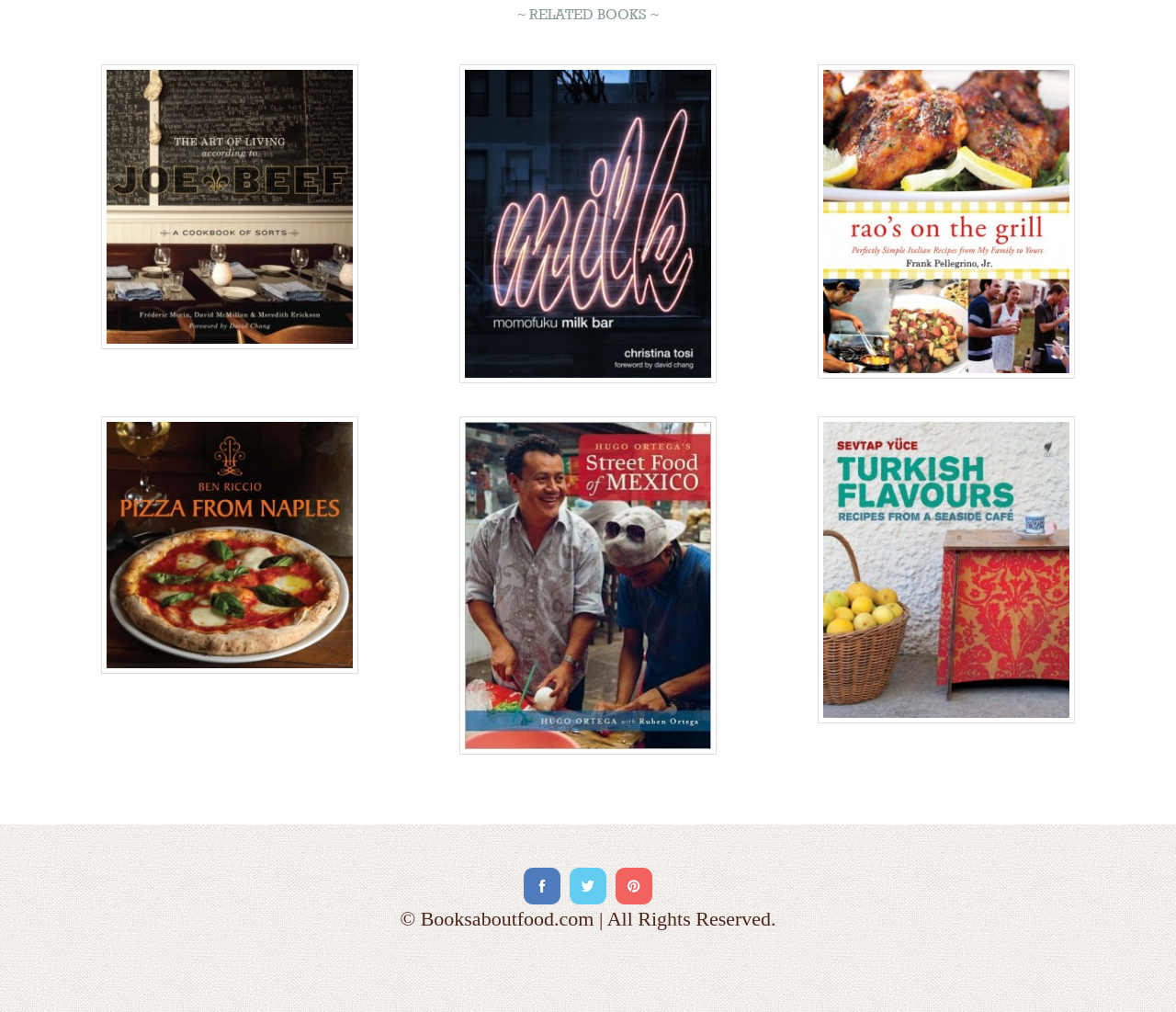Identify the bounding box coordinates of the specific part of the webpage to click to complete this instruction: "read book 'Turkish Flavors'".

[0.695, 0.411, 0.914, 0.714]